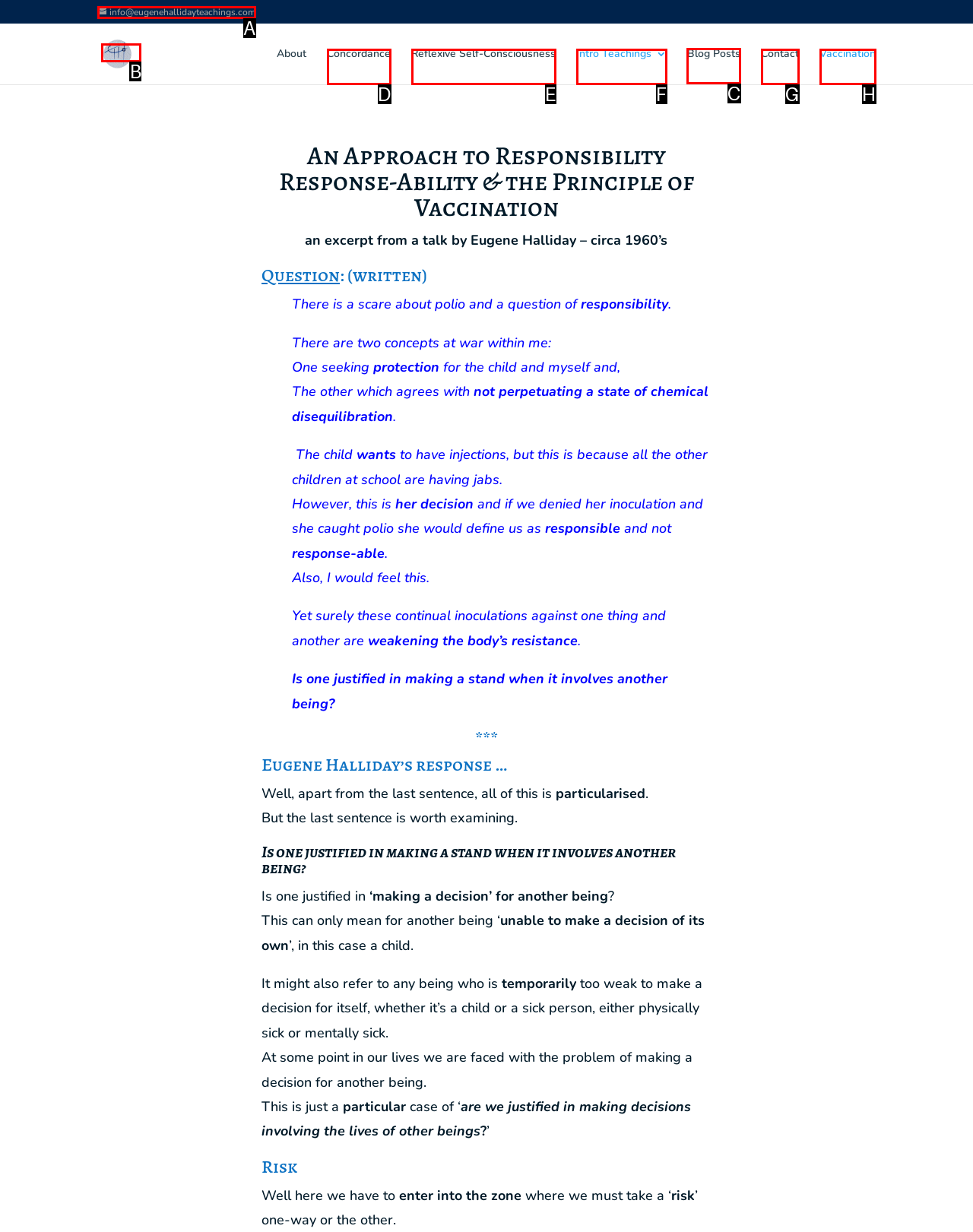Decide which letter you need to select to fulfill the task: Check the 'Blog Posts'
Answer with the letter that matches the correct option directly.

C